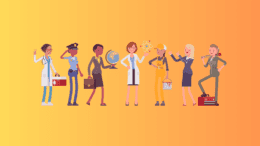Is the image highlighting women's achievements in male-dominated fields?
From the details in the image, answer the question comprehensively.

The caption emphasizes the importance of recognizing women's achievements, especially in professions historically dominated by men, indicating that the image is highlighting women's contributions in these fields.